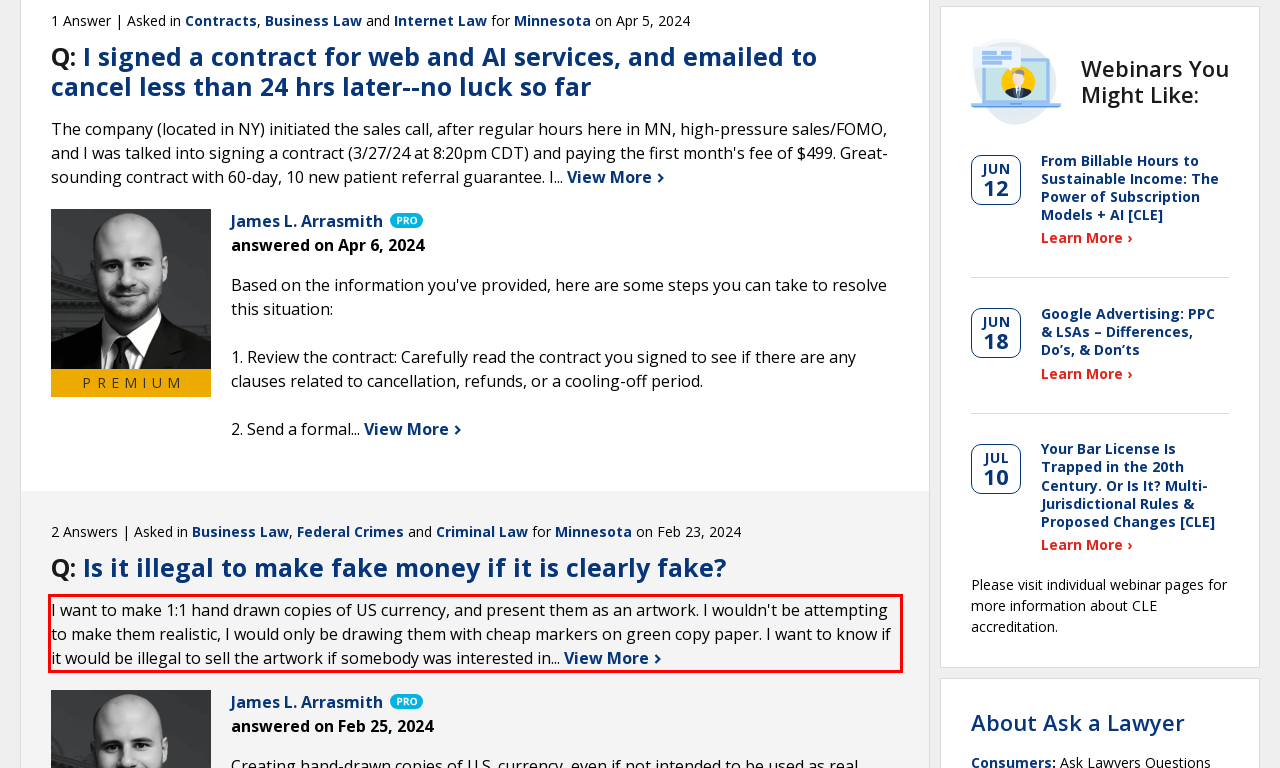Locate the red bounding box in the provided webpage screenshot and use OCR to determine the text content inside it.

I want to make 1:1 hand drawn copies of US currency, and present them as an artwork. I wouldn't be attempting to make them realistic, I would only be drawing them with cheap markers on green copy paper. I want to know if it would be illegal to sell the artwork if somebody was interested in... View More